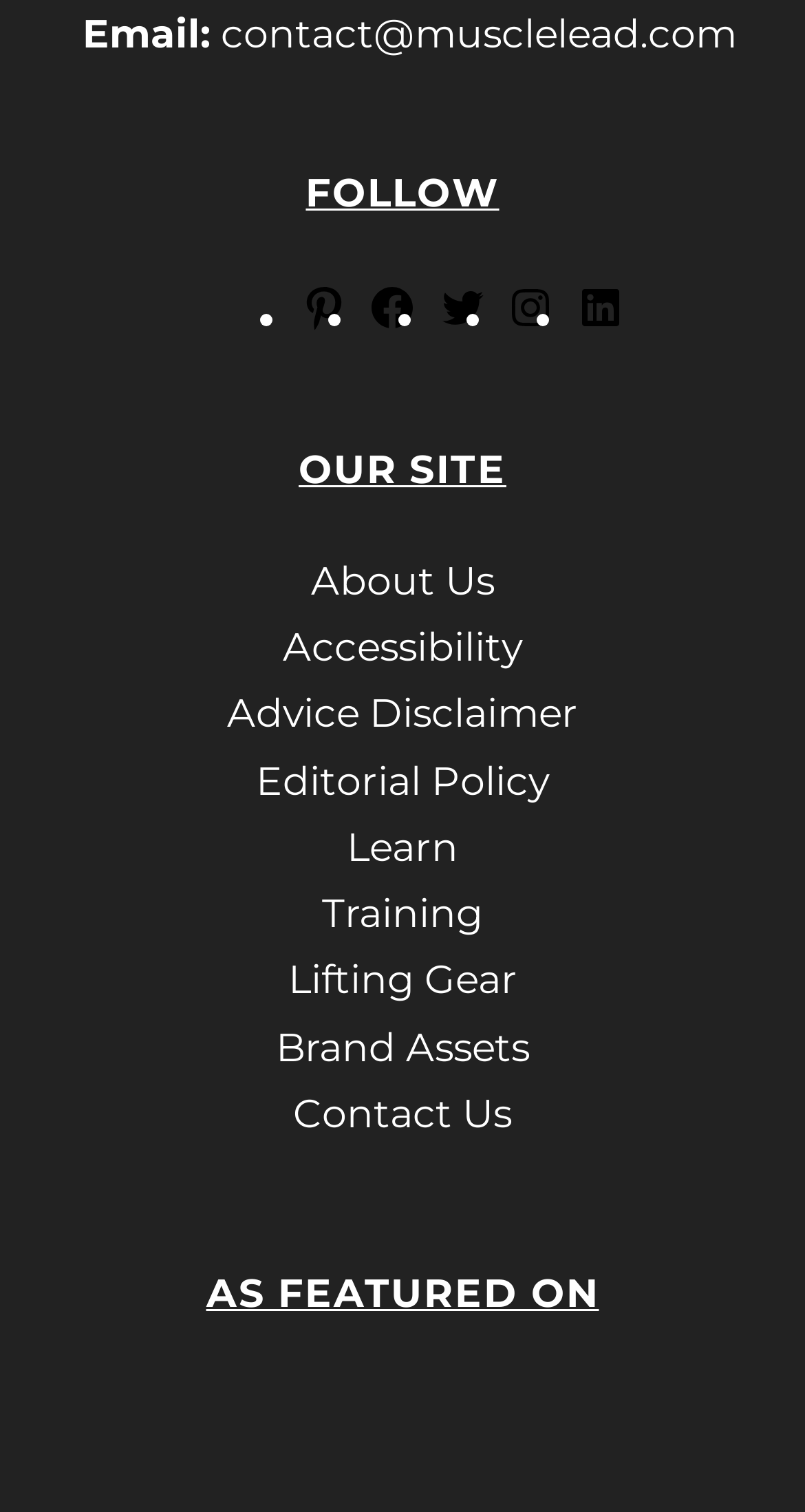Provide a brief response in the form of a single word or phrase:
What is the email address to contact?

contact@musclelead.com